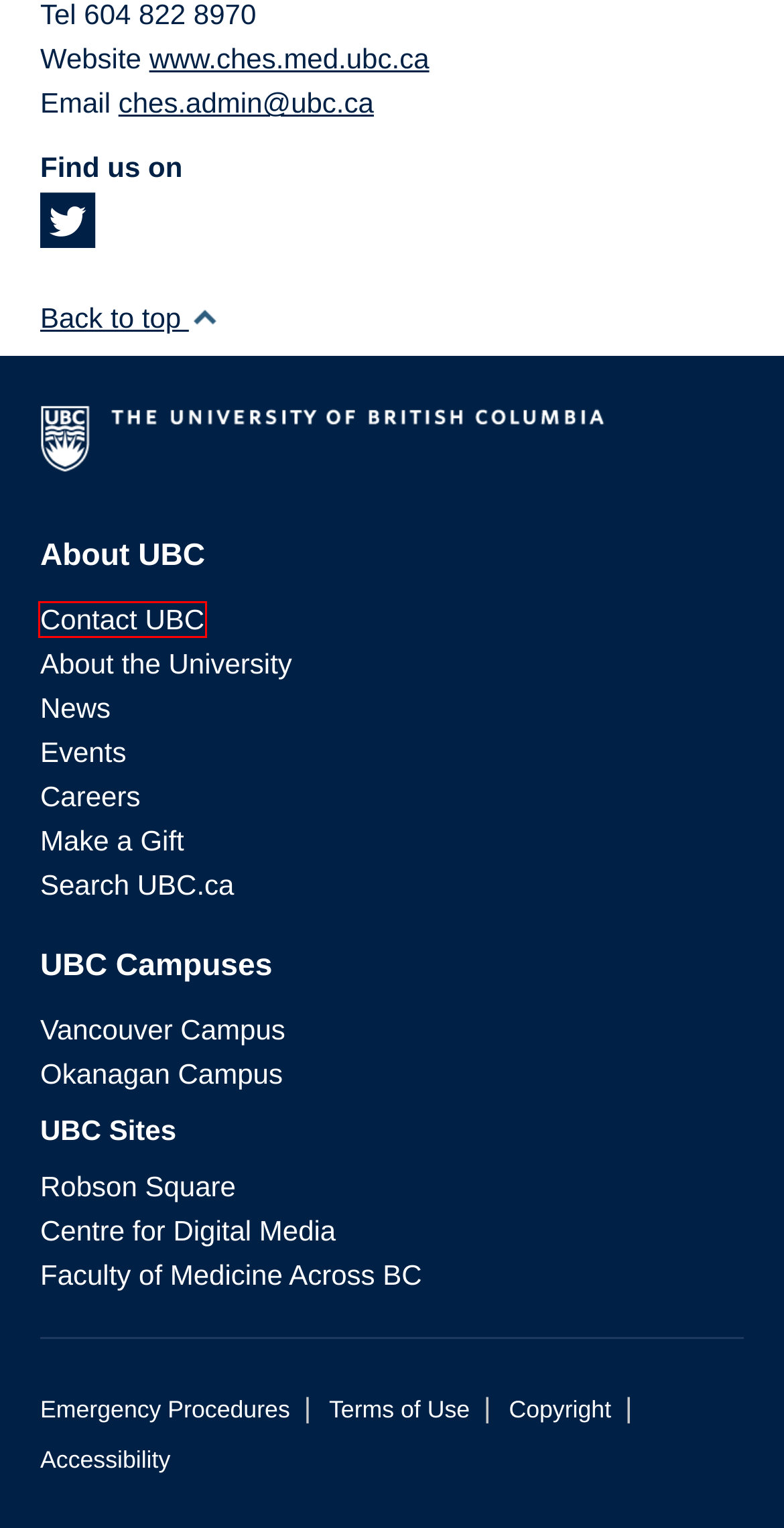Inspect the provided webpage screenshot, concentrating on the element within the red bounding box. Select the description that best represents the new webpage after you click the highlighted element. Here are the candidates:
A. Contact Information | The University of British Columbia
B. About UBC | The University of British Columbia
C. UBC Okanagan
D. Campuses - UBC Faculty of Medicine
E. Campus Services | The University of British Columbia
F. Home | Centre for Health Education Scholarship
G. Centre for Digital Media
H. Careers and job postings | UBC Human Resources

A